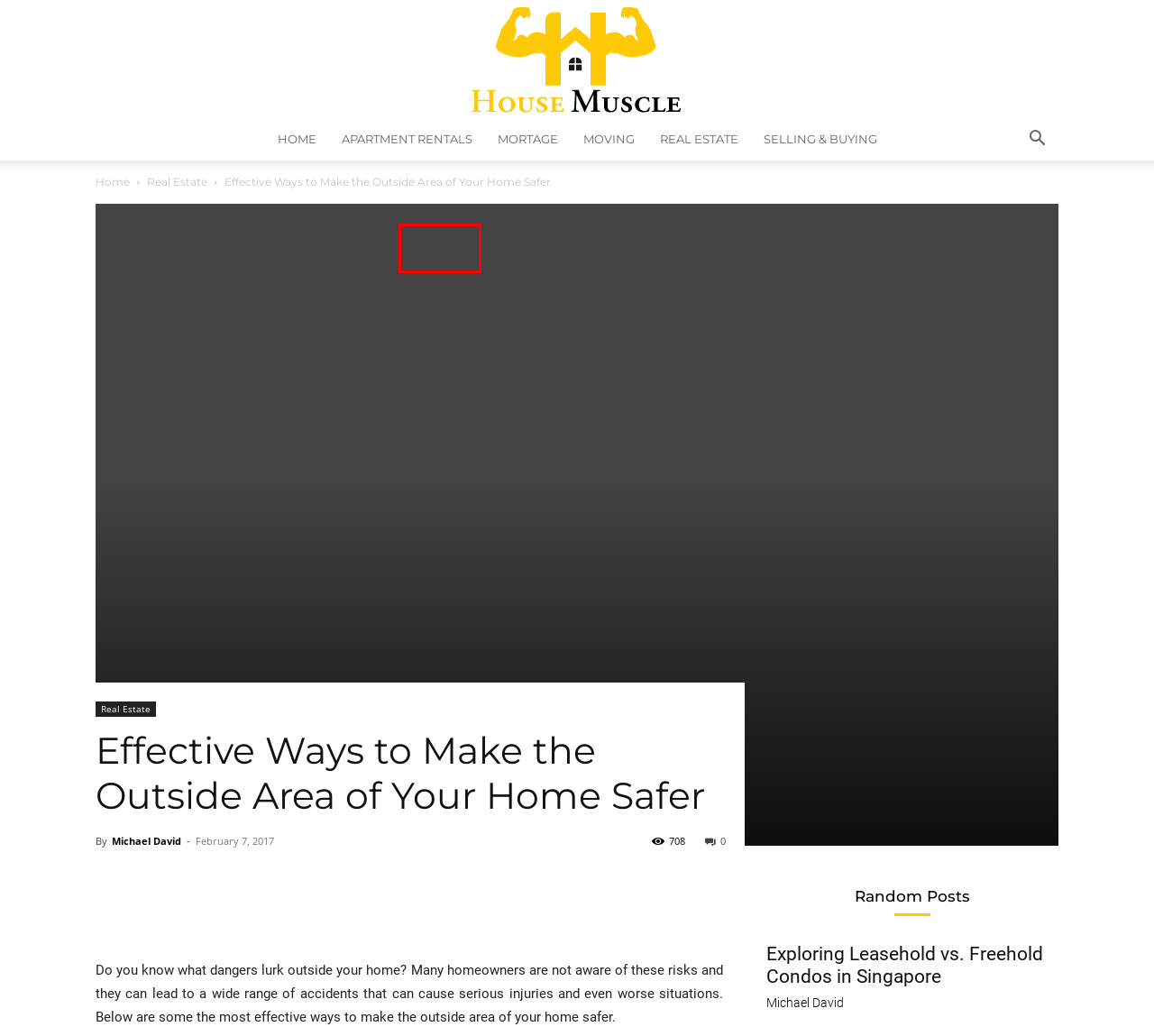Examine the screenshot of a webpage with a red bounding box around an element. Then, select the webpage description that best represents the new page after clicking the highlighted element. Here are the descriptions:
A. Selling & Buying
B. Mortage
C. Apartment Rentals
D. Real Estate
E. Michael David
F. News
G. Moving
H. House Muscle: For All Things Home

G